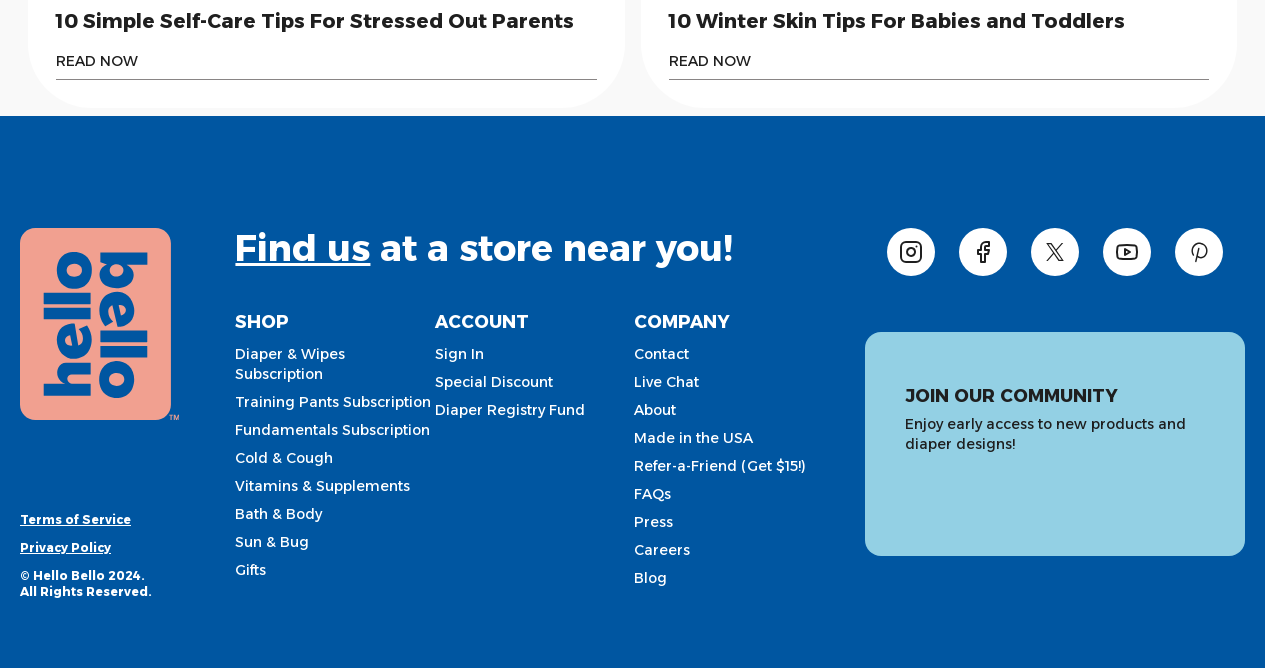Bounding box coordinates are specified in the format (top-left x, top-left y, bottom-right x, bottom-right y). All values are floating point numbers bounded between 0 and 1. Please provide the bounding box coordinate of the region this sentence describes: Vitamins & Supplements

[0.184, 0.713, 0.34, 0.743]